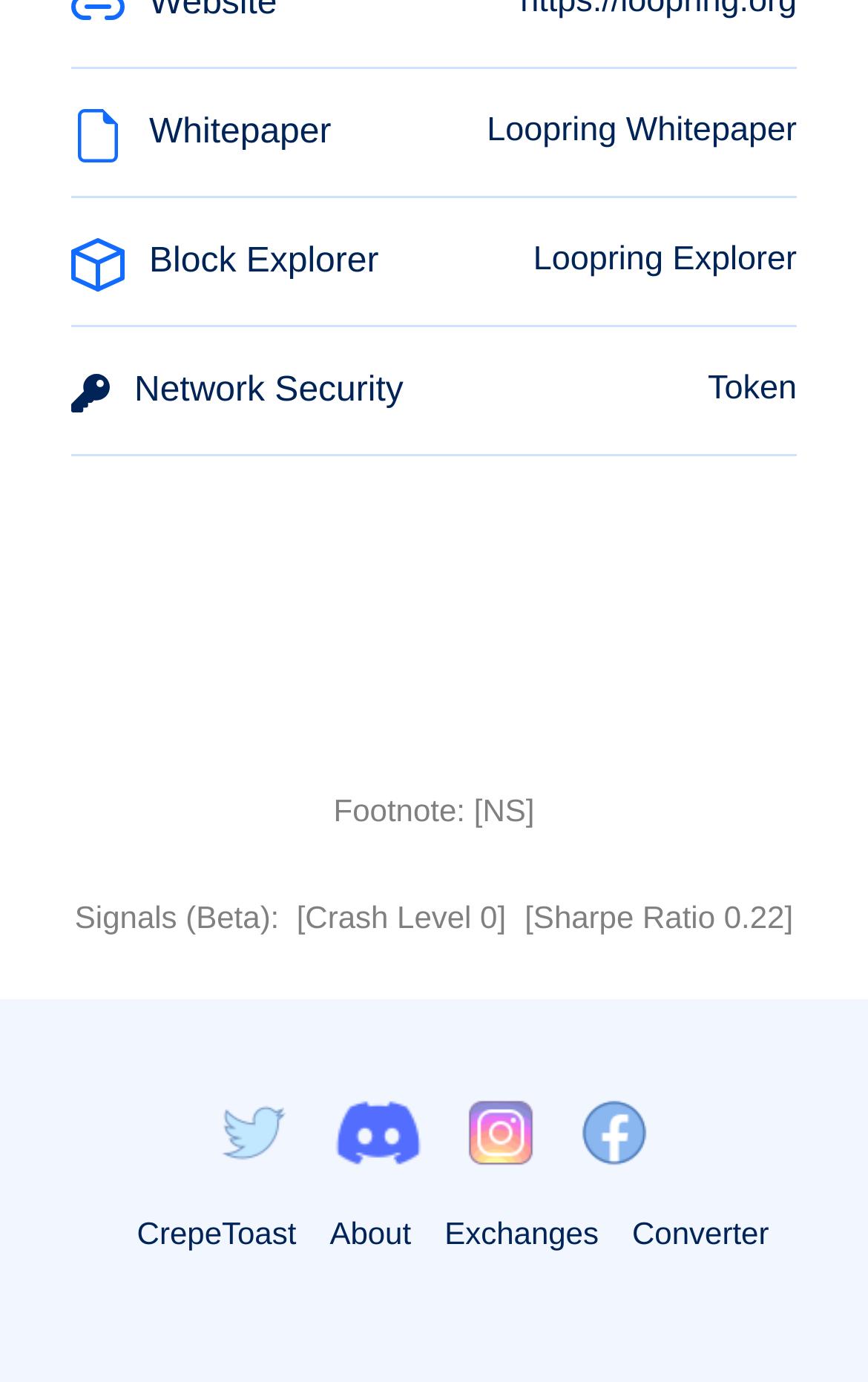What is the text of the second static text element?
Respond with a short answer, either a single word or a phrase, based on the image.

[NS]